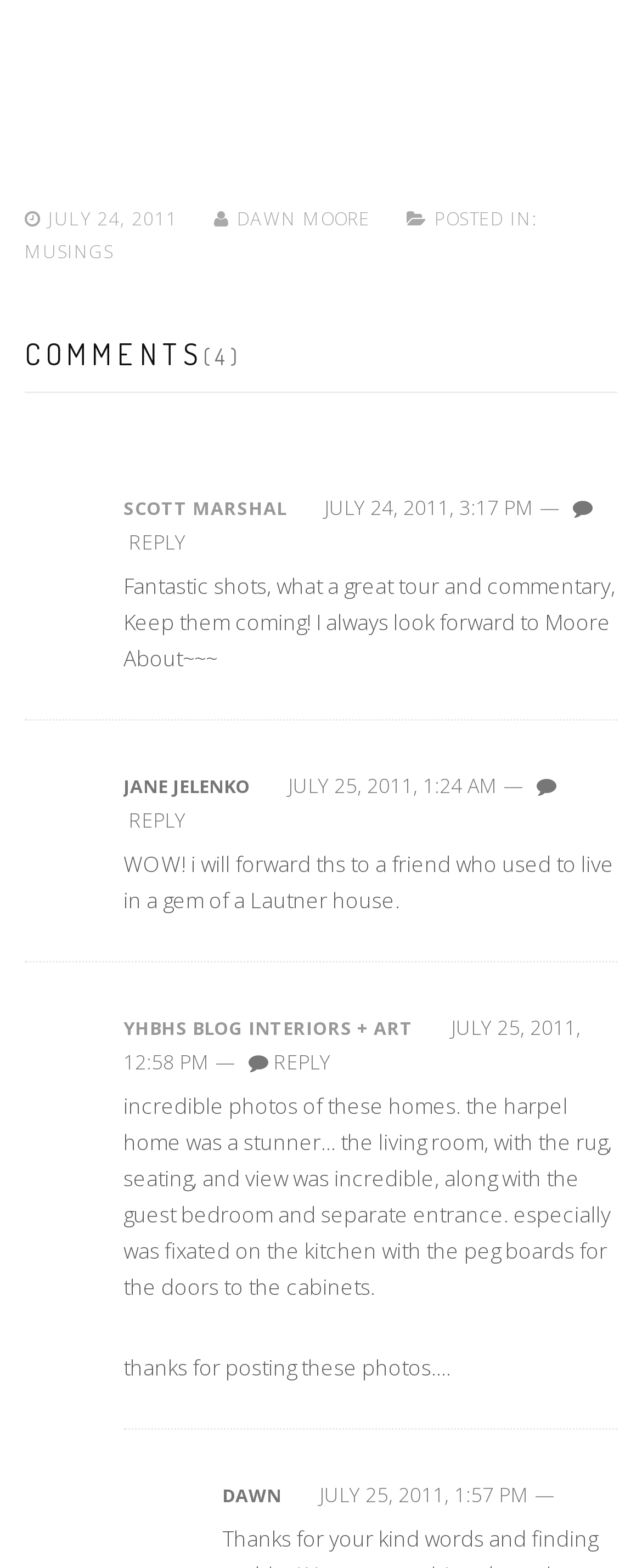Can you find the bounding box coordinates for the element to click on to achieve the instruction: "View post by YHBHS blog interiors + art"?

[0.192, 0.648, 0.644, 0.663]